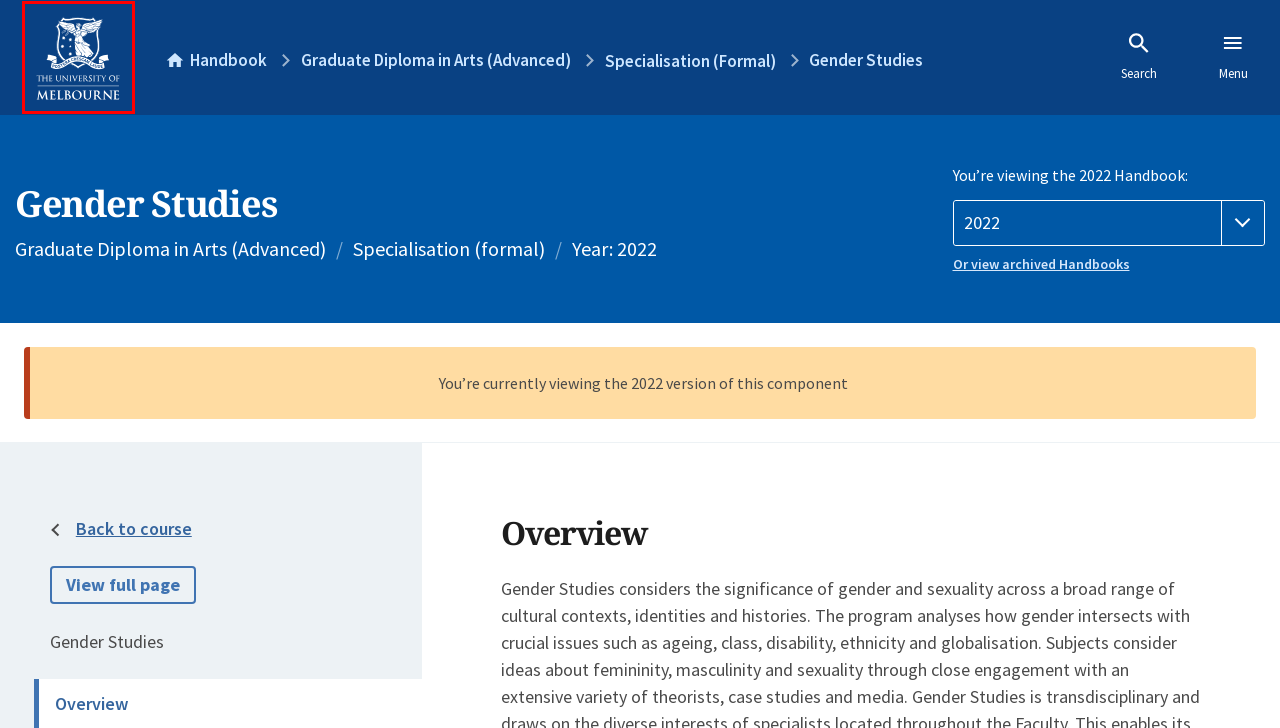You are given a screenshot of a webpage with a red rectangle bounding box around an element. Choose the best webpage description that matches the page after clicking the element in the bounding box. Here are the candidates:
A. Campus locations
B. About the University of Melbourne
C. Respect : The University of Melbourne
D. Handbook Archive
E. University Services
F. The University of Melbourne, Australia - Australia's best university and one of the world's finest
G. Reconciliation: Home
H. Online terms and privacy

F